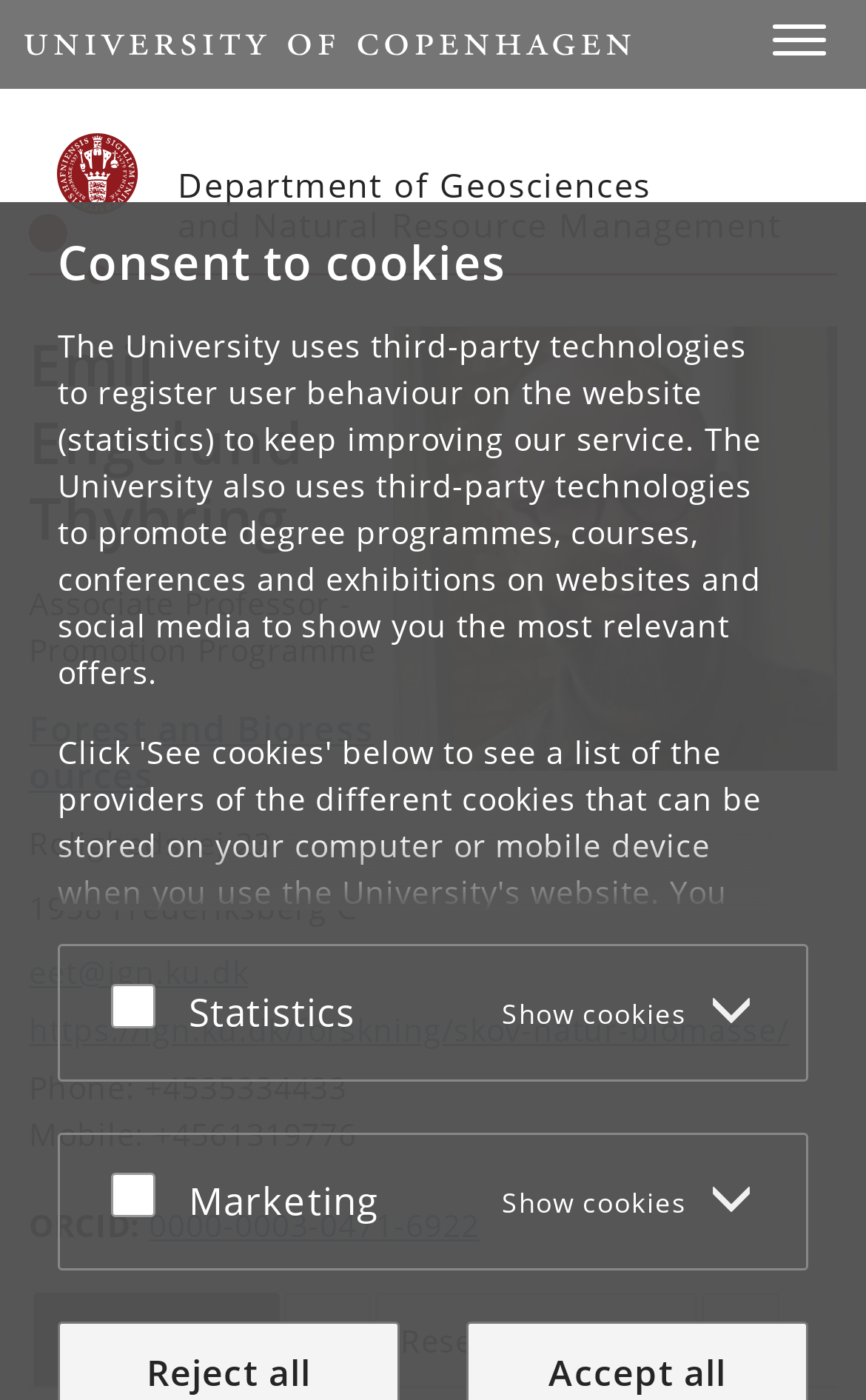What is the phone number of the associate professor?
Please interpret the details in the image and answer the question thoroughly.

I found the answer by looking at the static text element with the text 'Phone:' and the static text element with the phone number '+4535334433'.